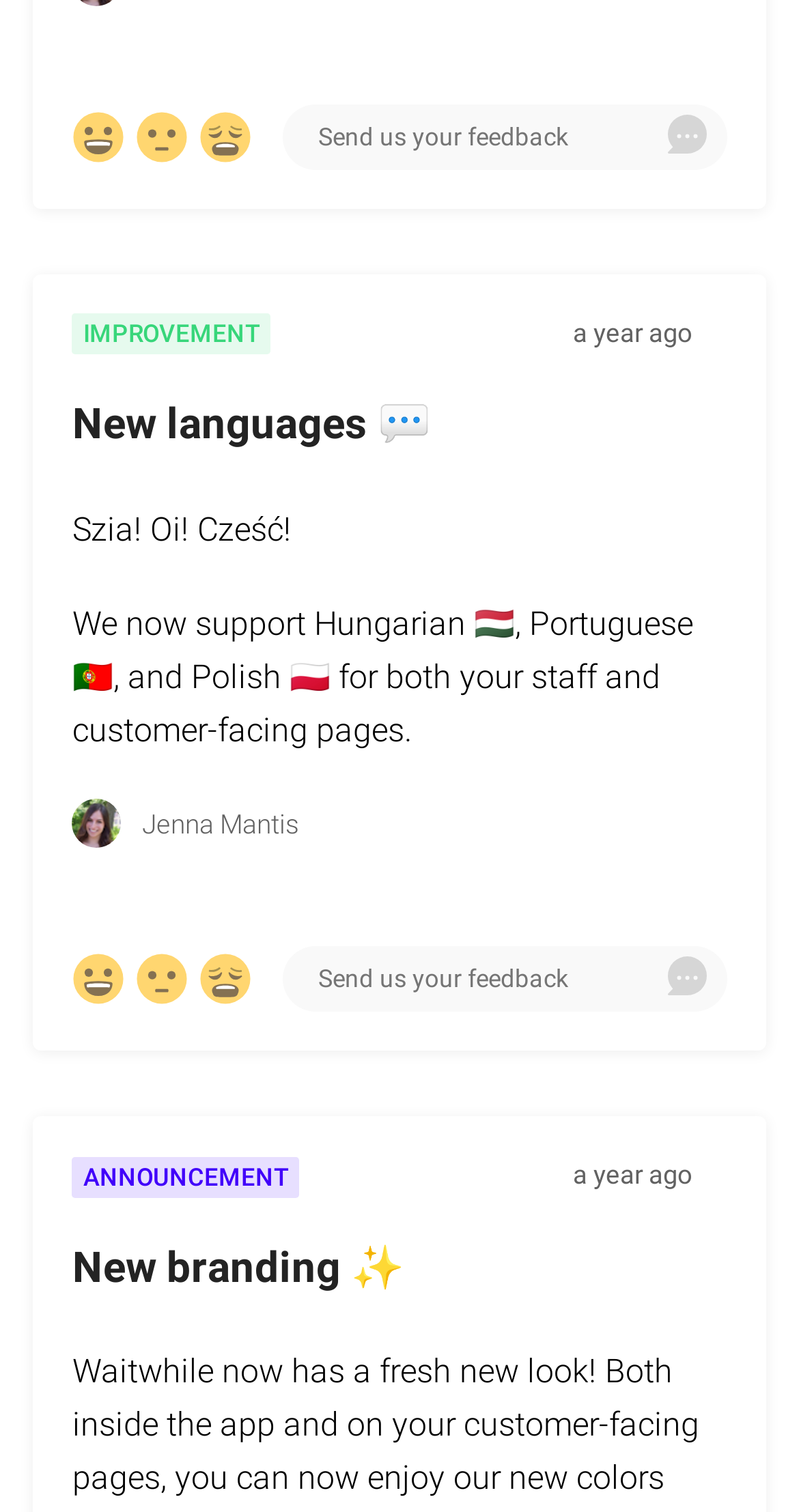What is the author's name?
Look at the image and provide a short answer using one word or a phrase.

Jenna Mantis